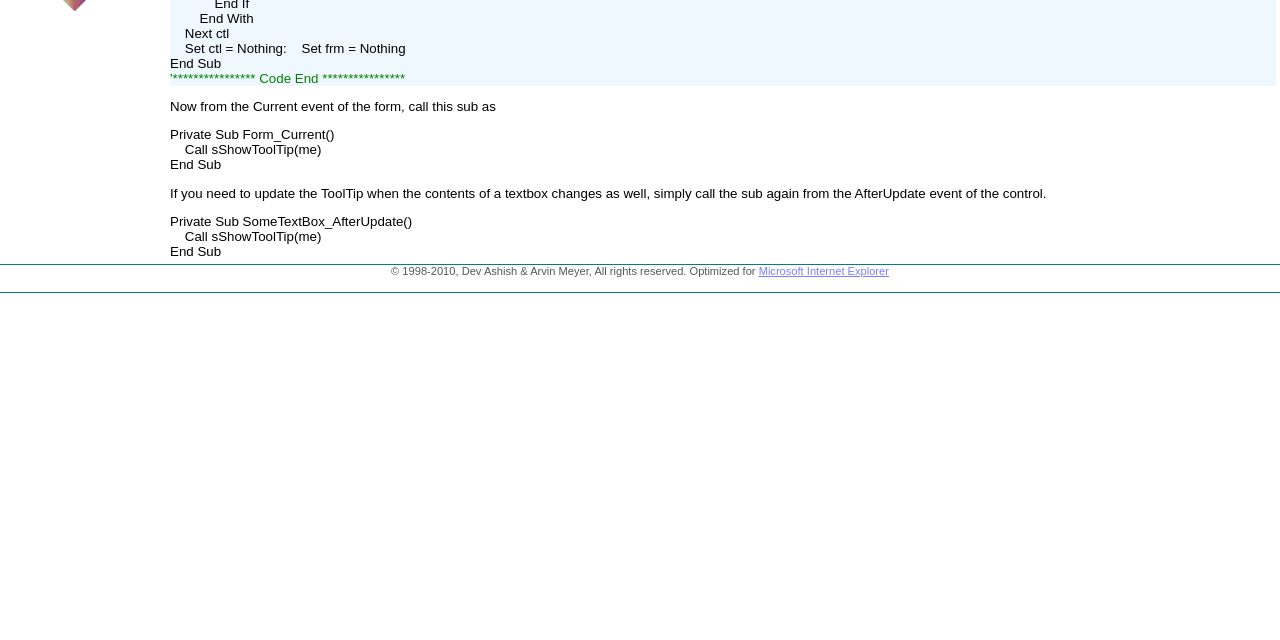Using the description "Microsoft Internet Explorer", locate and provide the bounding box of the UI element.

[0.593, 0.414, 0.694, 0.433]